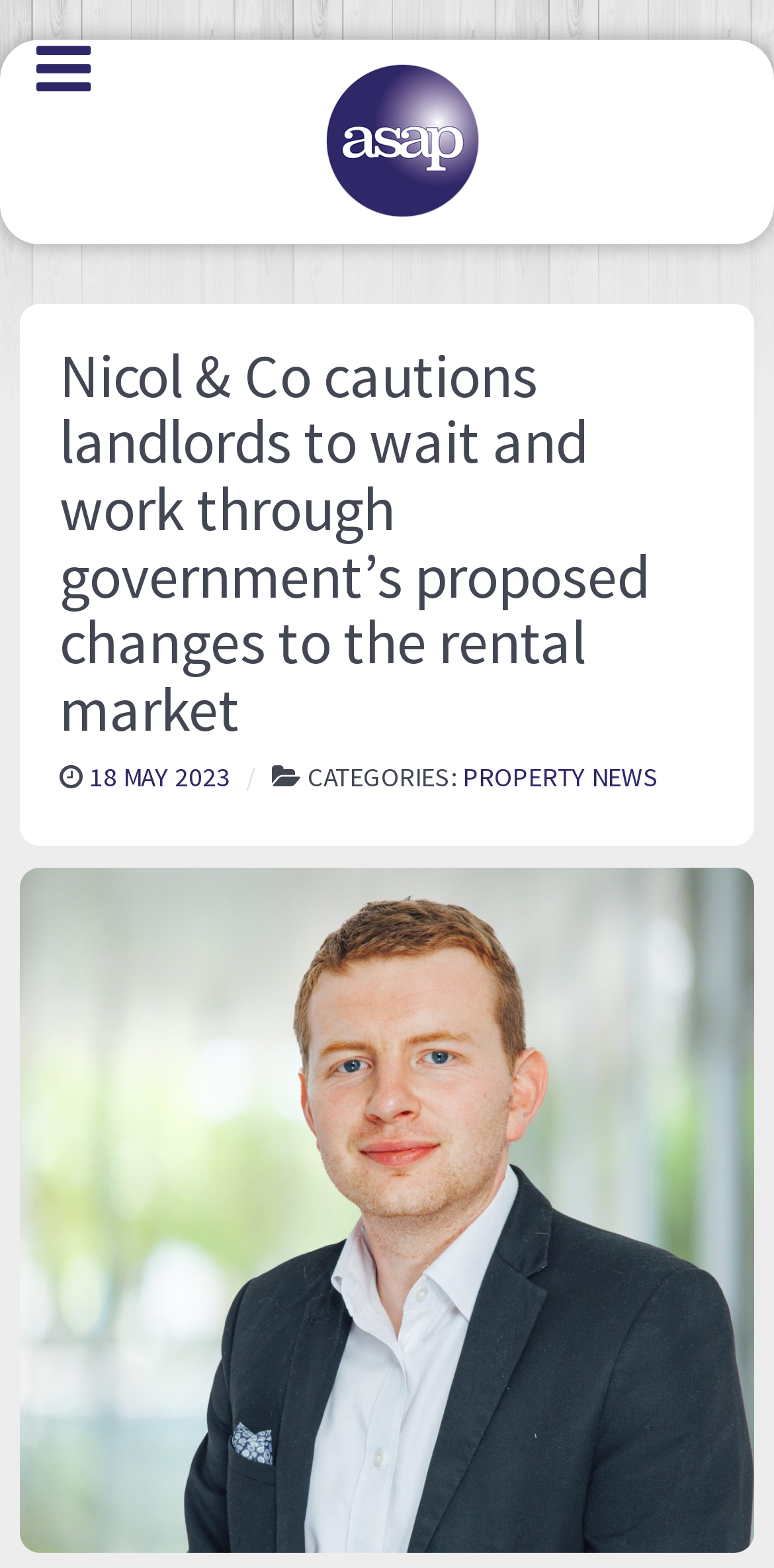Using the element description: "X", determine the bounding box coordinates for the specified UI element. The coordinates should be four float numbers between 0 and 1, [left, top, right, bottom].

[0.897, 0.025, 0.949, 0.063]